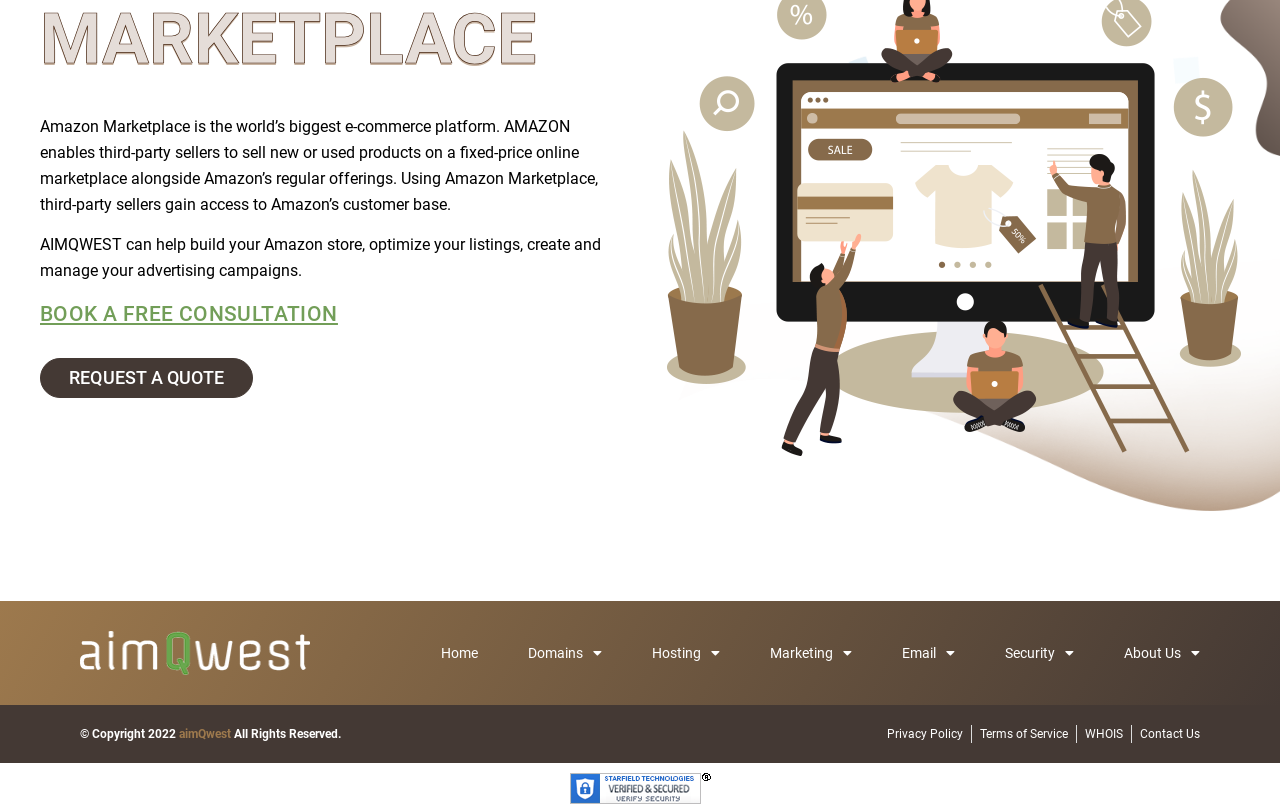Determine the bounding box coordinates of the UI element described by: "Home".

[0.345, 0.793, 0.373, 0.817]